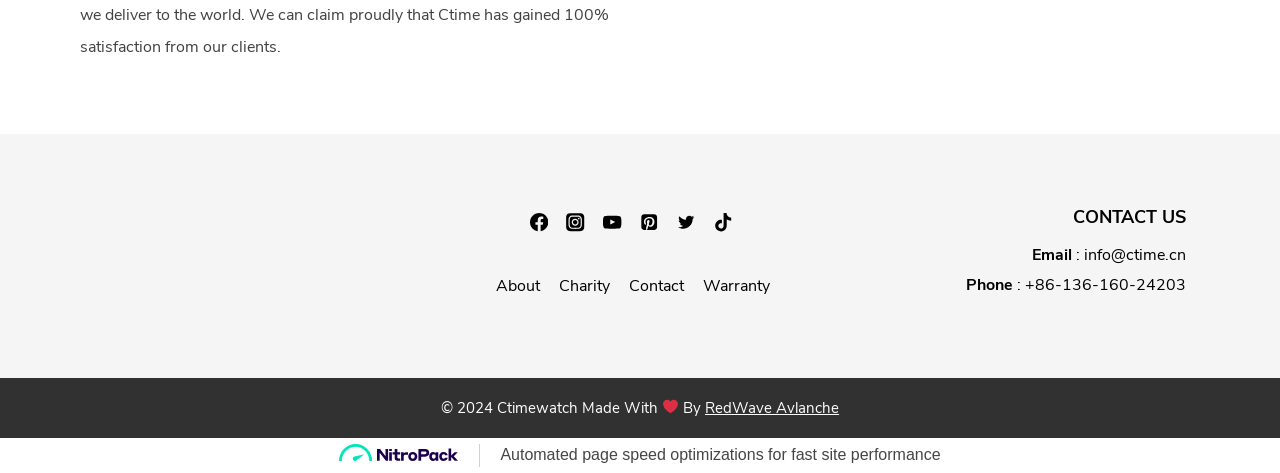Pinpoint the bounding box coordinates of the clickable area needed to execute the instruction: "Click the email link". The coordinates should be specified as four float numbers between 0 and 1, i.e., [left, top, right, bottom].

[0.847, 0.516, 0.927, 0.562]